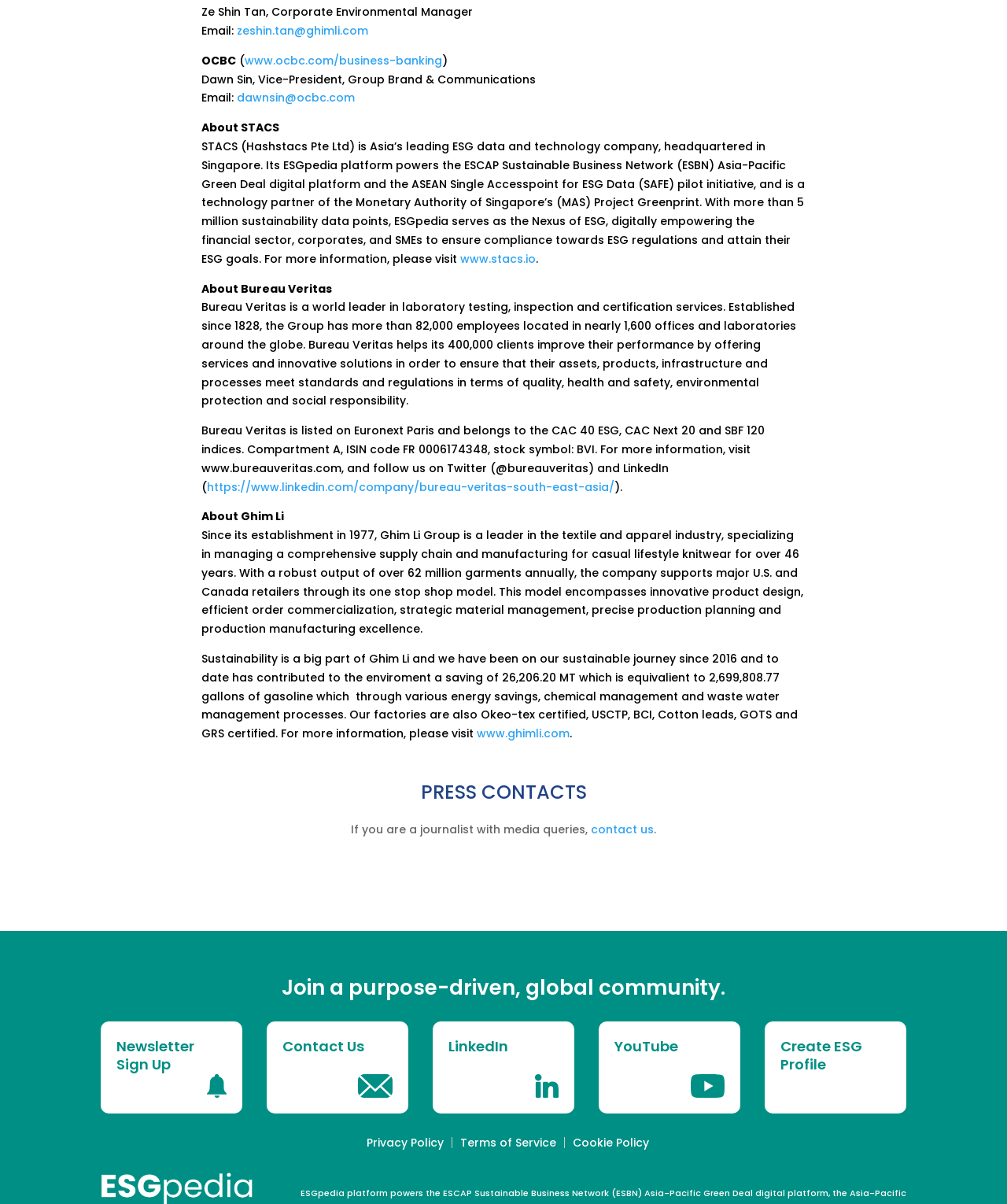Determine the bounding box coordinates of the element that should be clicked to execute the following command: "Sign up for the newsletter".

[0.116, 0.876, 0.17, 0.892]